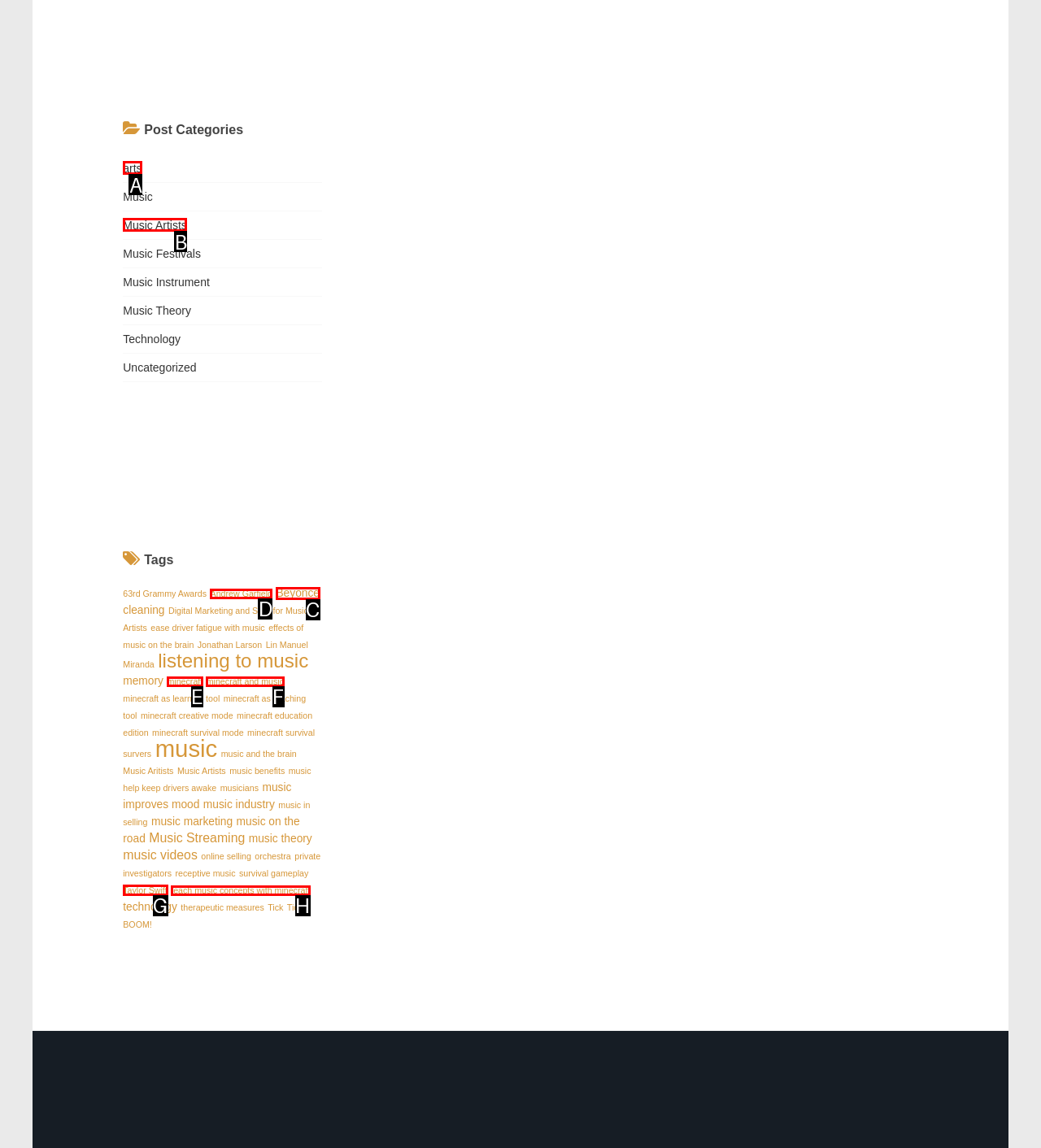Select the proper UI element to click in order to perform the following task: View latest news. Indicate your choice with the letter of the appropriate option.

None